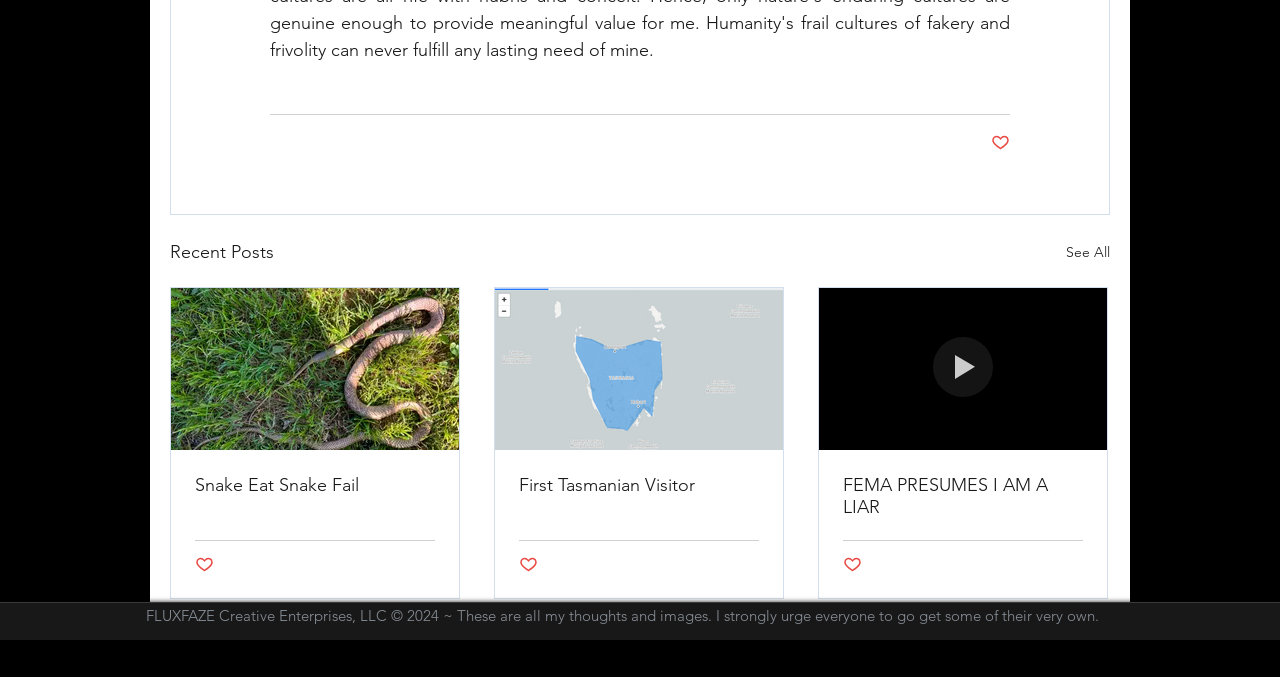From the screenshot, find the bounding box of the UI element matching this description: "parent_node: First Tasmanian Visitor". Supply the bounding box coordinates in the form [left, top, right, bottom], each a float between 0 and 1.

[0.387, 0.425, 0.612, 0.665]